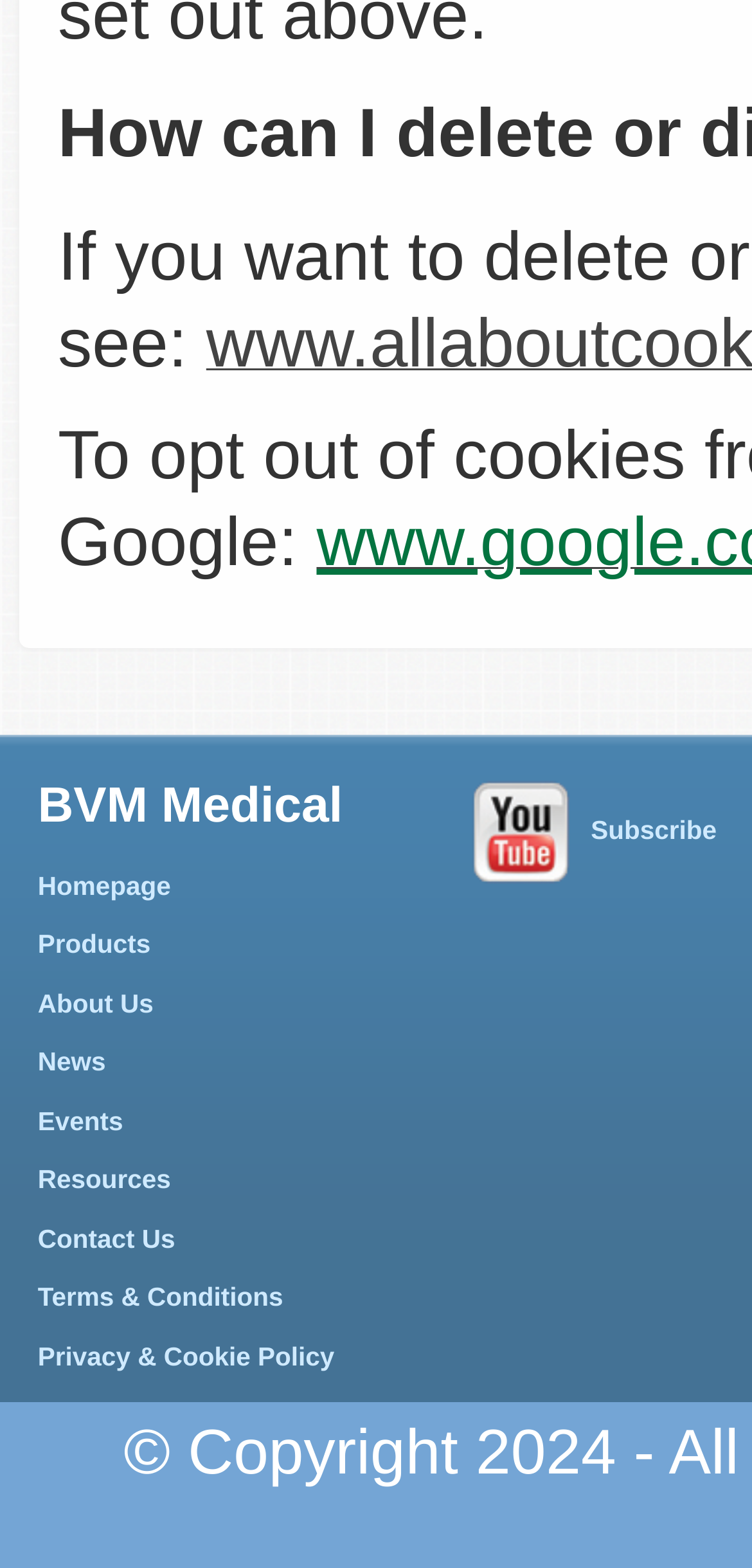Is there a link to 'About Us'?
Could you give a comprehensive explanation in response to this question?

Yes, there is a link to 'About Us' in the main navigation, which is located on the left side of the webpage.